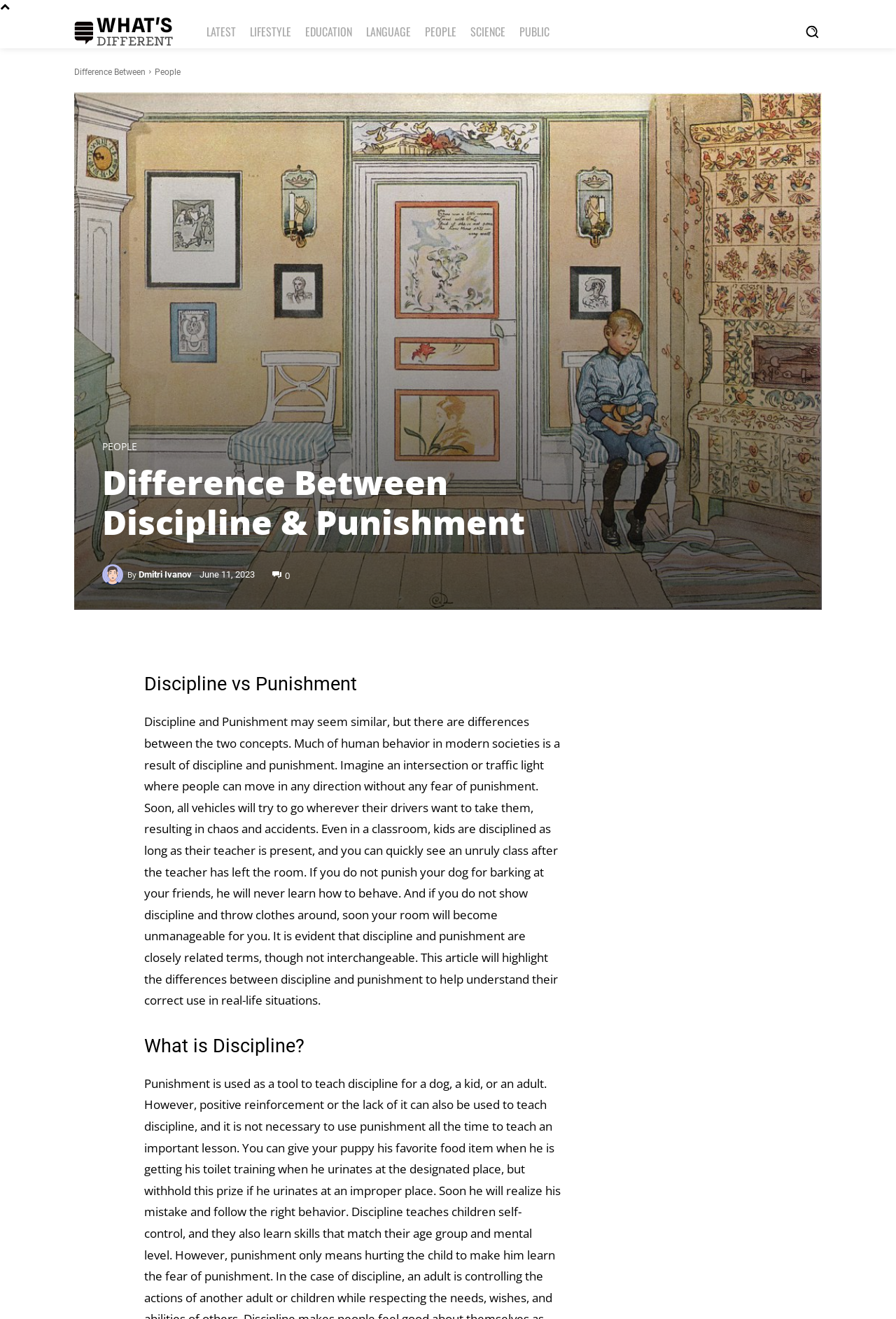Specify the bounding box coordinates of the area to click in order to follow the given instruction: "Learn about the difference between discipline and punishment."

[0.161, 0.509, 0.627, 0.529]